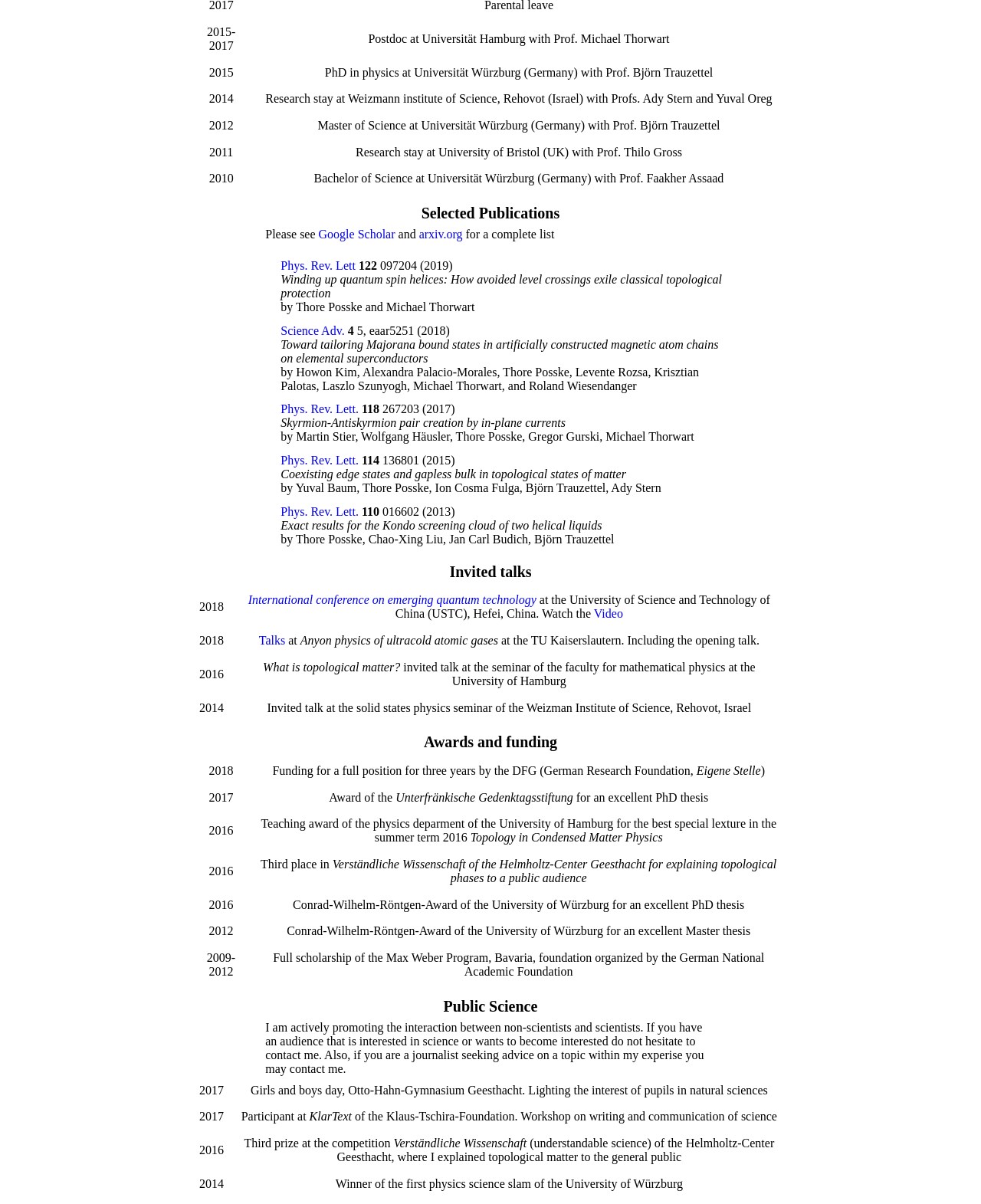Provide the bounding box coordinates of the HTML element this sentence describes: "arxiv.org". The bounding box coordinates consist of four float numbers between 0 and 1, i.e., [left, top, right, bottom].

[0.427, 0.189, 0.472, 0.2]